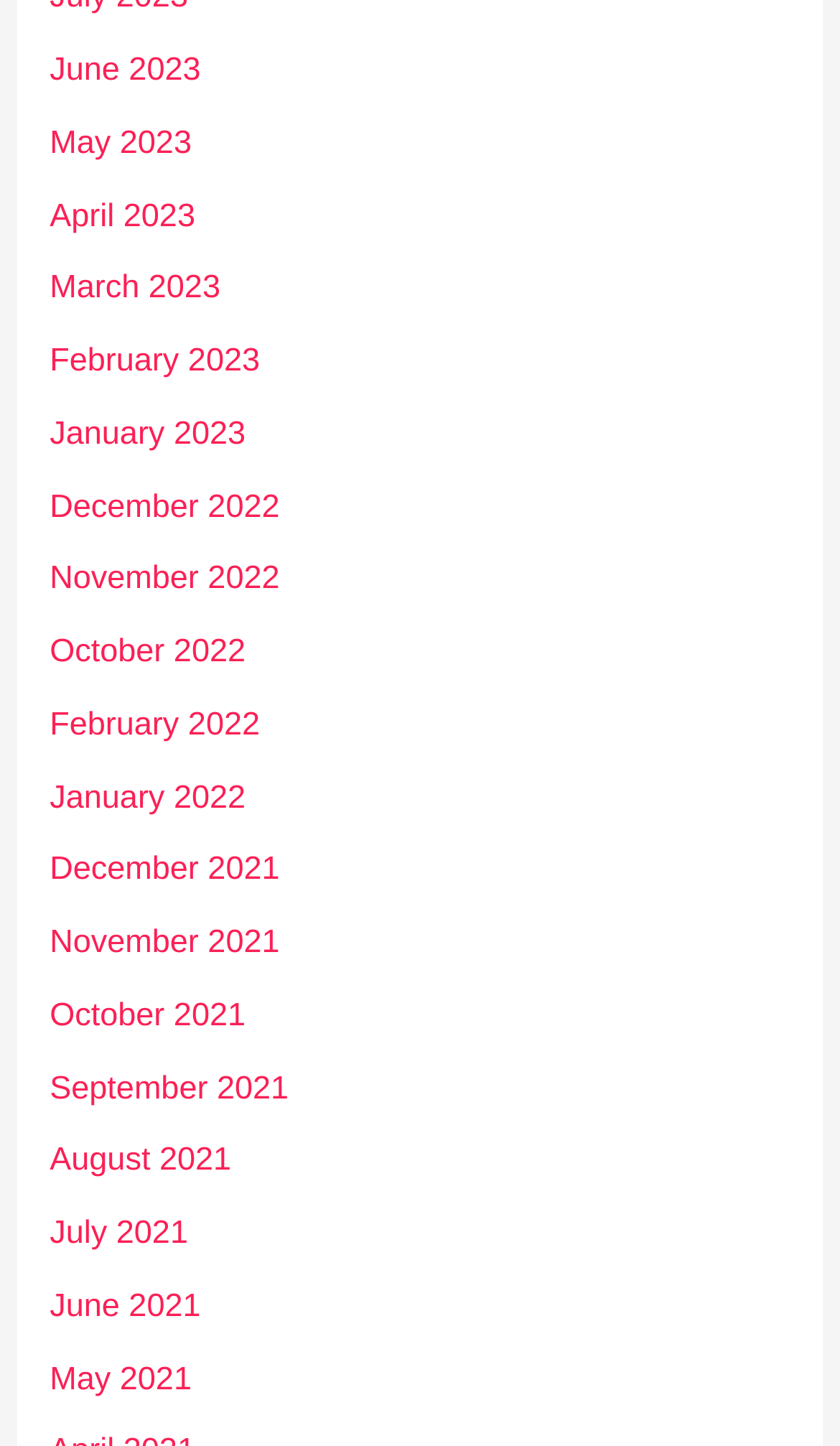Please locate the bounding box coordinates of the element's region that needs to be clicked to follow the instruction: "view June 2023". The bounding box coordinates should be provided as four float numbers between 0 and 1, i.e., [left, top, right, bottom].

[0.059, 0.036, 0.239, 0.061]